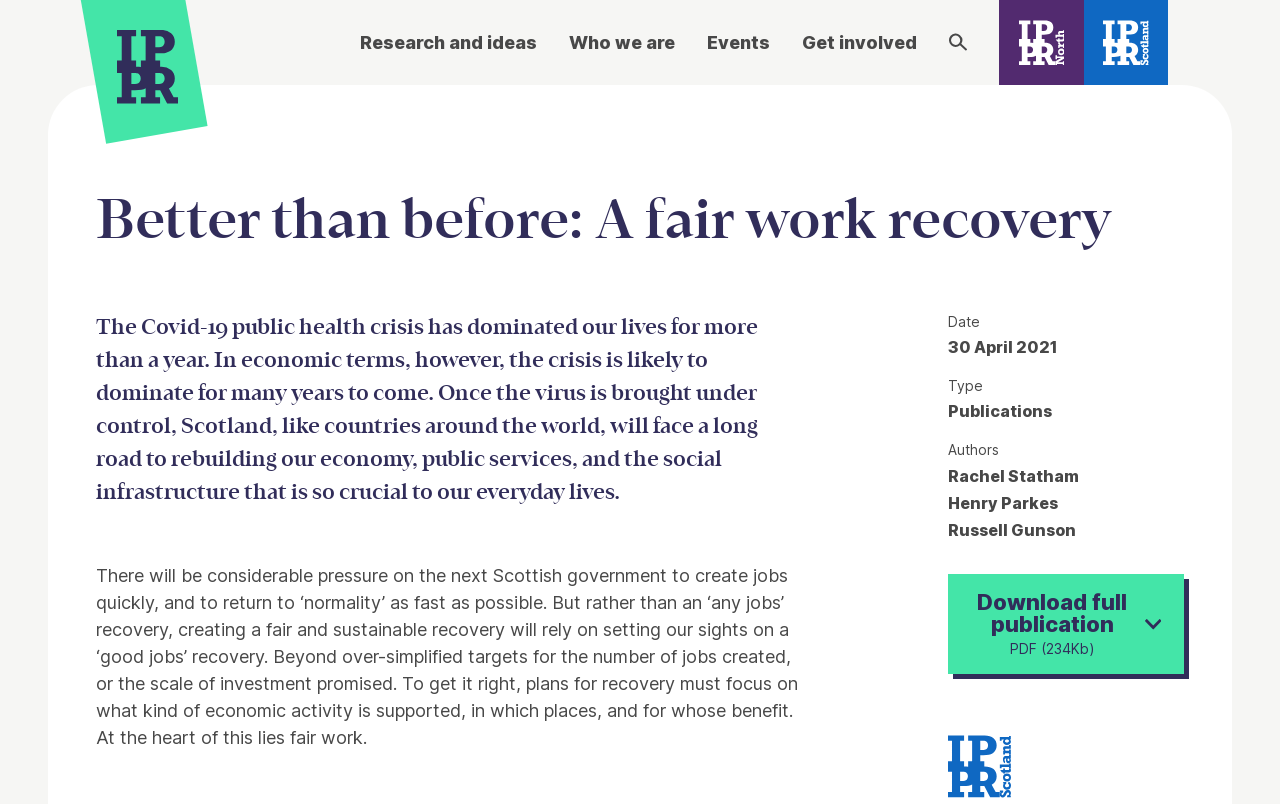What is the headline of the webpage?

Better than before: A fair work recovery